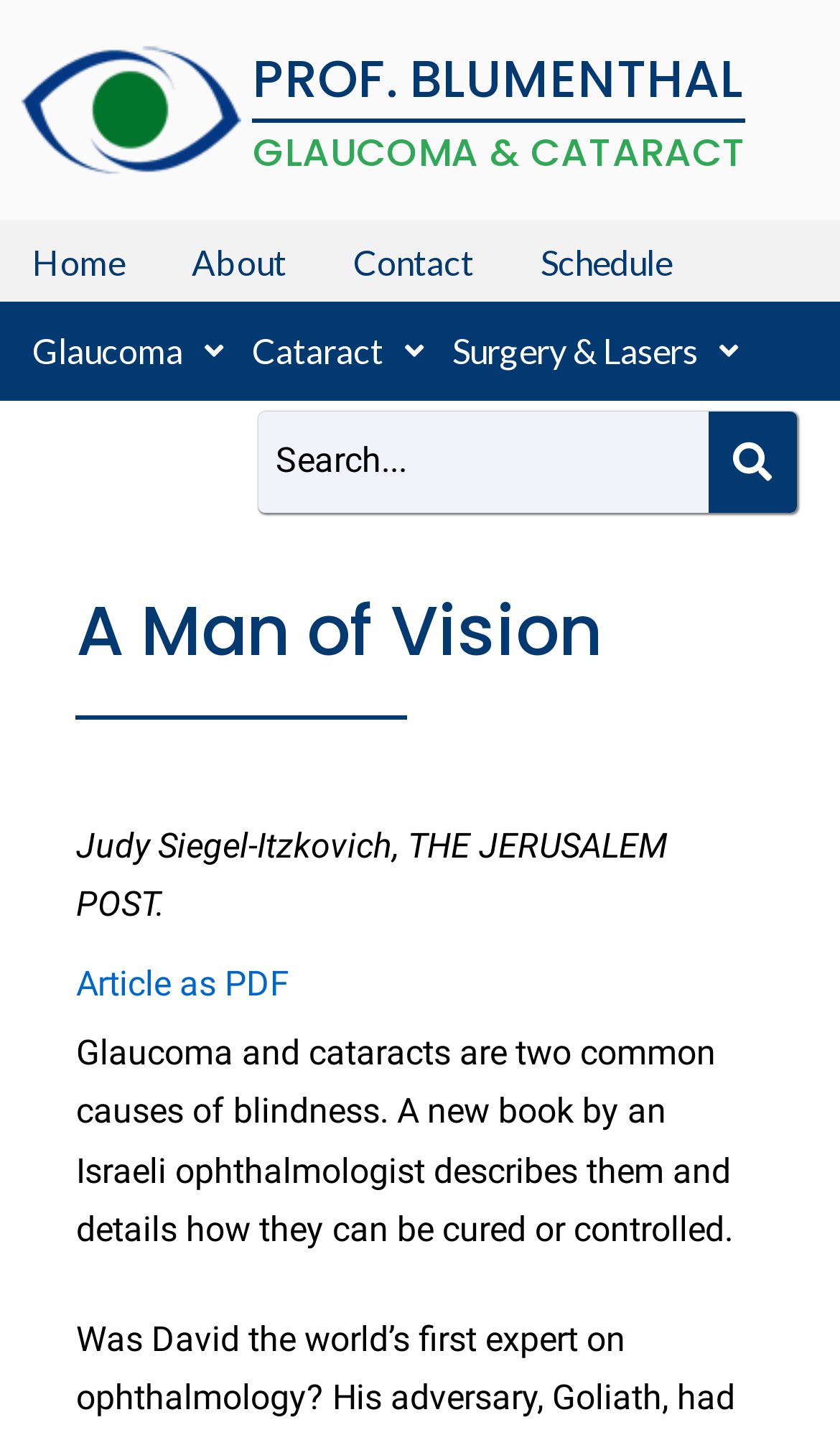Give the bounding box coordinates for the element described as: "name="form_sub" value="Submit"".

None